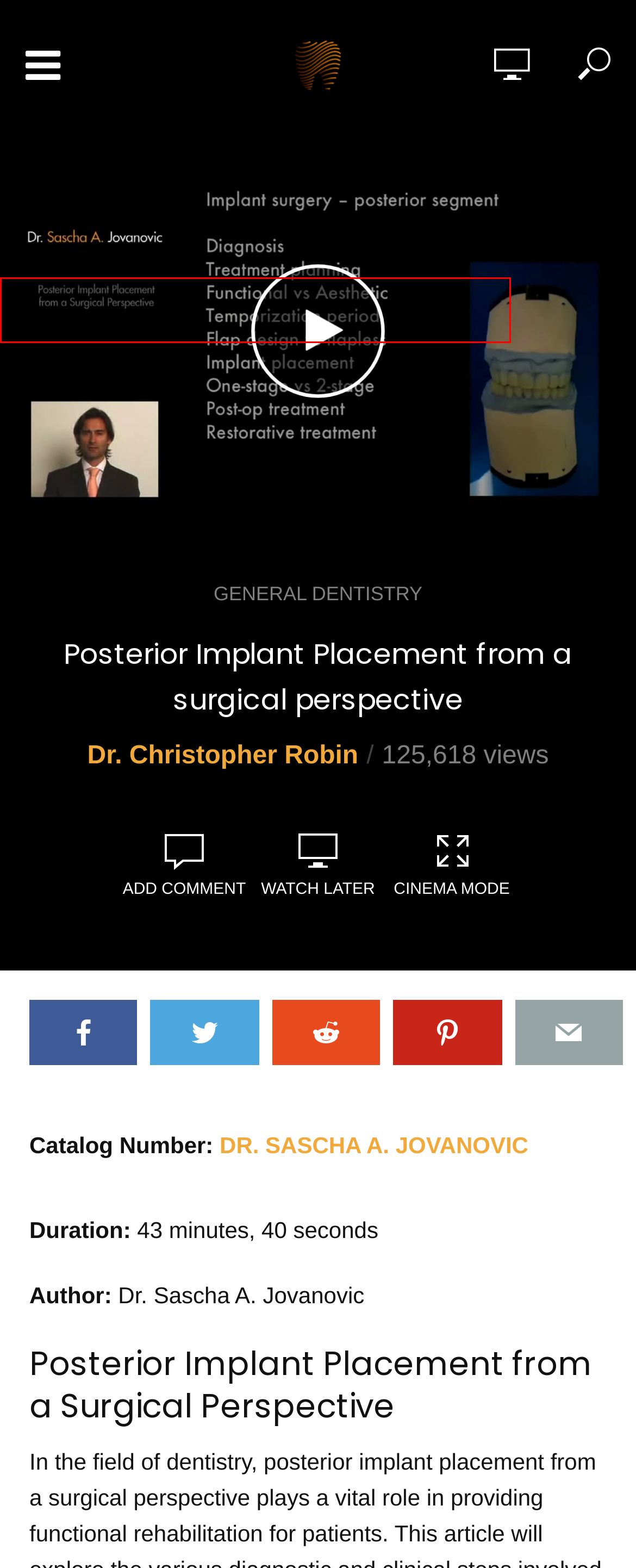You are provided with a screenshot of a webpage that includes a red rectangle bounding box. Please choose the most appropriate webpage description that matches the new webpage after clicking the element within the red bounding box. Here are the candidates:
A. Dr. Christopher Robin – VIDEdental
B. Dr. Sascha A. Jovanovic – VIDEdental
C. Restoration of Endontically Treated Teeth – VIDEdental
D. Login – VIDEdental
E. VIDEdental – Video dental courses
F. Library – VIDEdental
G. iOS/Android app – VIDEdental
H. General Dentistry – VIDEdental

D